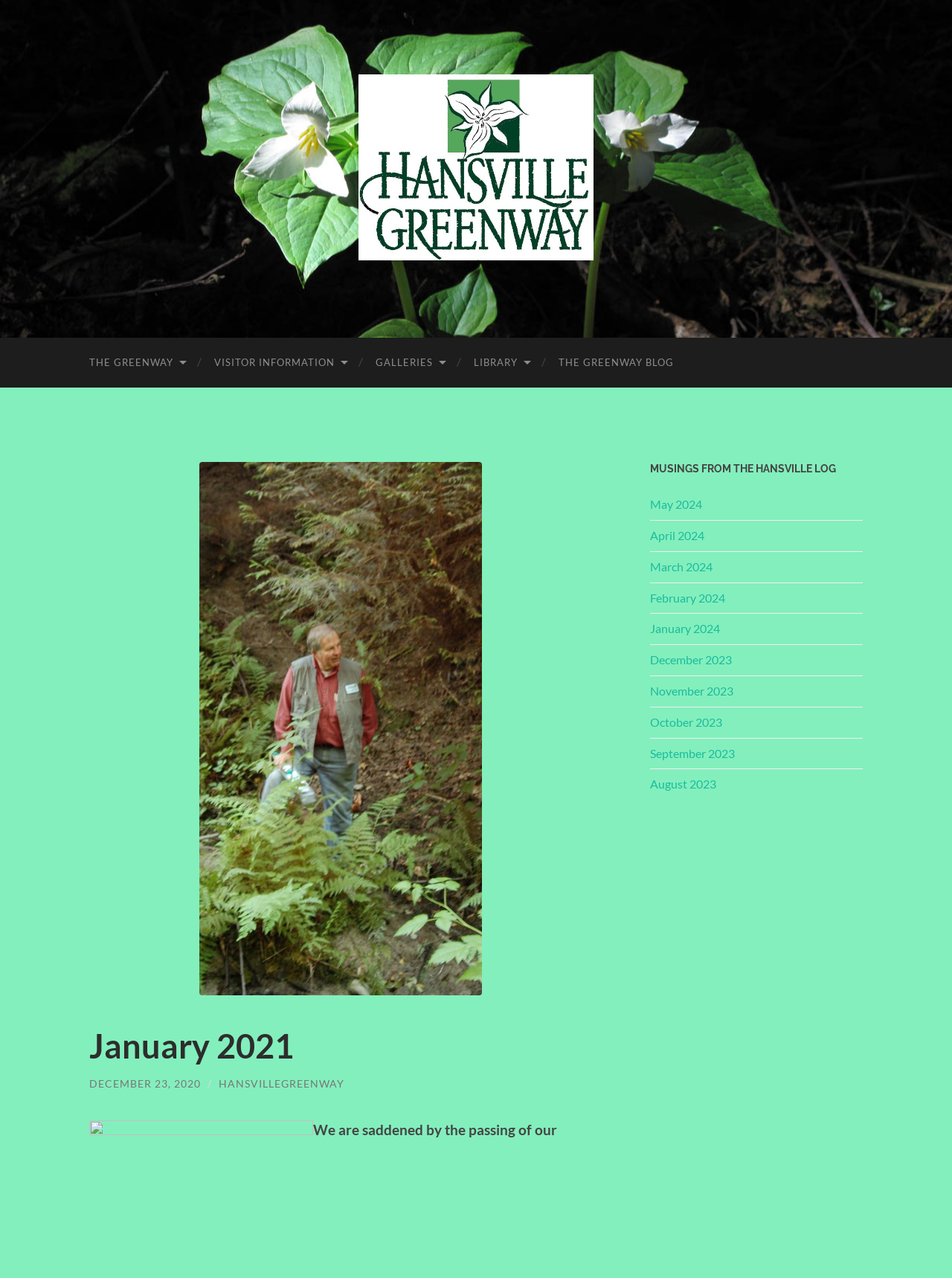Create a detailed narrative of the webpage’s visual and textual elements.

This webpage is about the Hansville Greenway, with a focus on January 2021. At the top, there is a prominent link to "The Hansville Greenway" accompanied by an image. Below this, there are five main links: "THE GREENWAY", "VISITOR INFORMATION", "GALLERIES", "LIBRARY", and "THE GREENWAY BLOG", which are evenly spaced and horizontally aligned.

The "THE GREENWAY BLOG" section is further divided into several components. There is a figure with a link, a heading that reads "January 2021", and a series of links to previous blog posts, including "DECEMBER 23, 2020" and "HANSVILLEGREENWAY". These links are stacked vertically and are positioned to the left of the section.

To the right of the "THE GREENWAY BLOG" section, there is a complementary section with a heading that reads "MUSINGS FROM THE HANSVILLE LOG". This section contains a list of links to archived blog posts, with dates ranging from May 2024 to August 2023. These links are stacked vertically and are positioned to the right of the section.